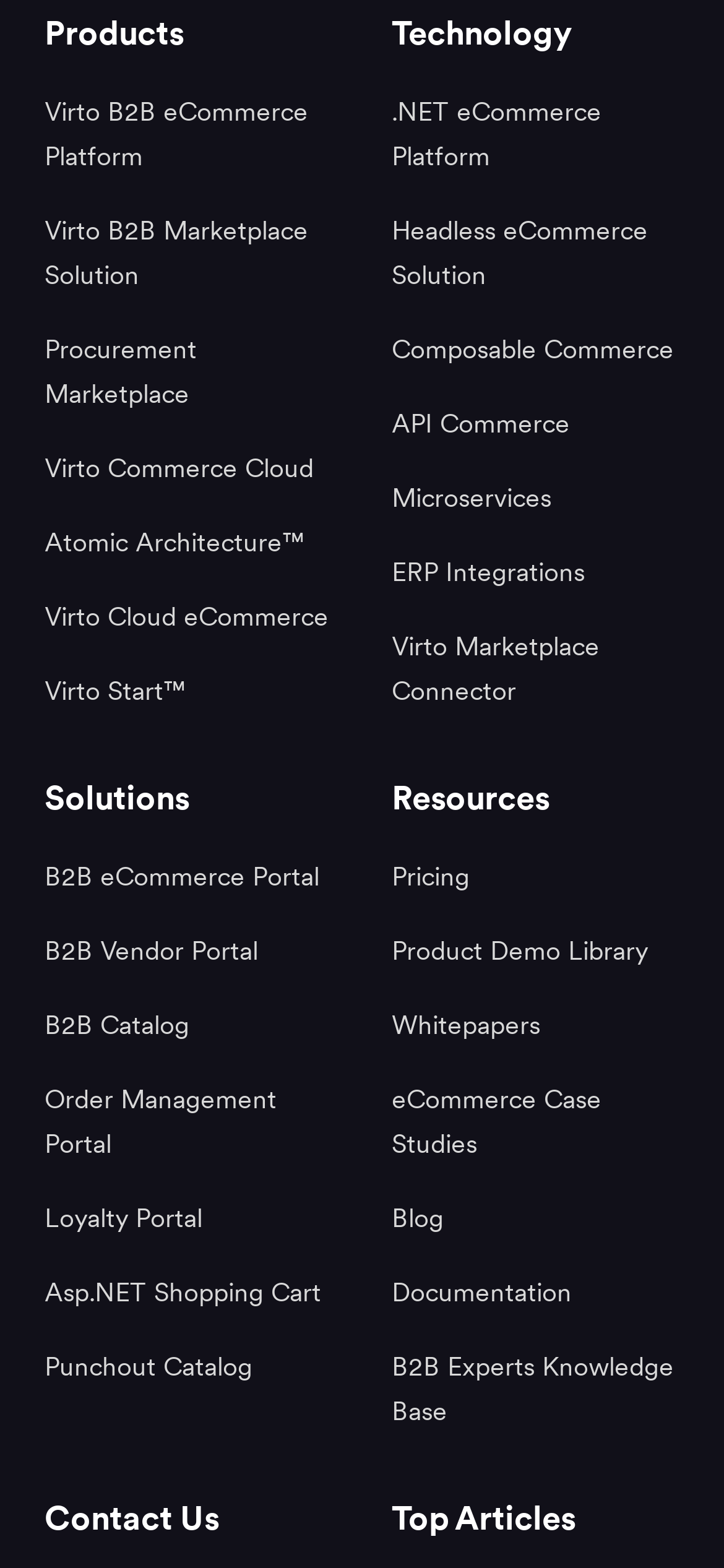Find and specify the bounding box coordinates that correspond to the clickable region for the instruction: "Click on Virto B2B eCommerce Platform".

[0.062, 0.062, 0.426, 0.109]